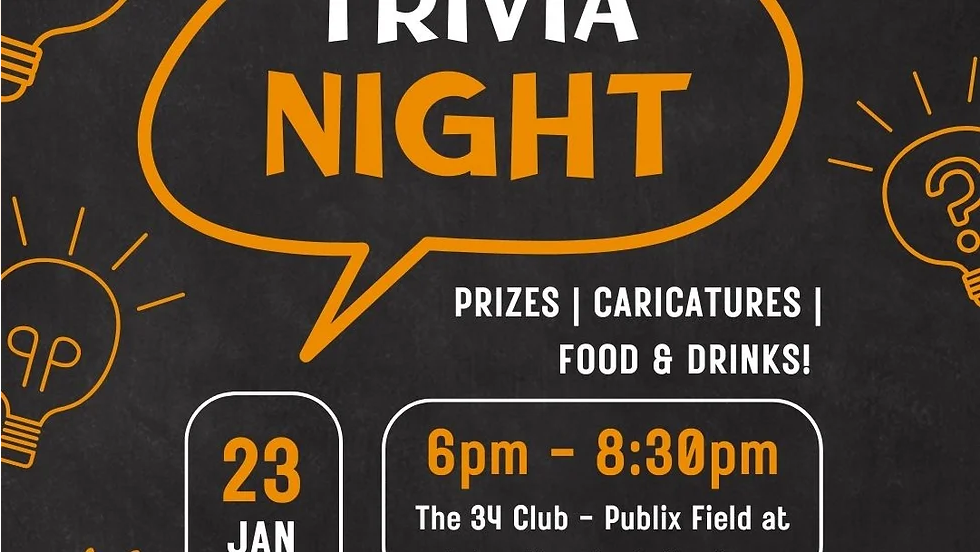Explain the details of the image comprehensively.

The image promotes an engaging Trivia Night event, showcased with a vibrant design on a dark background. The headline, "TRIVIA NIGHT," is boldly depicted in large, bright orange letters, capturing attention. Surrounding the title are playful lightbulb graphics, symbolizing ideas and fun. Below the title, essential details feature prominently: the event is scheduled for January 23, from 6:00 PM to 8:30 PM, at The 34 Club located in Publix Field. The text emphasizes various attractions including prizes, caricatures, and a selection of food and drinks, enhancing the excitement and appeal of attending this social gathering.